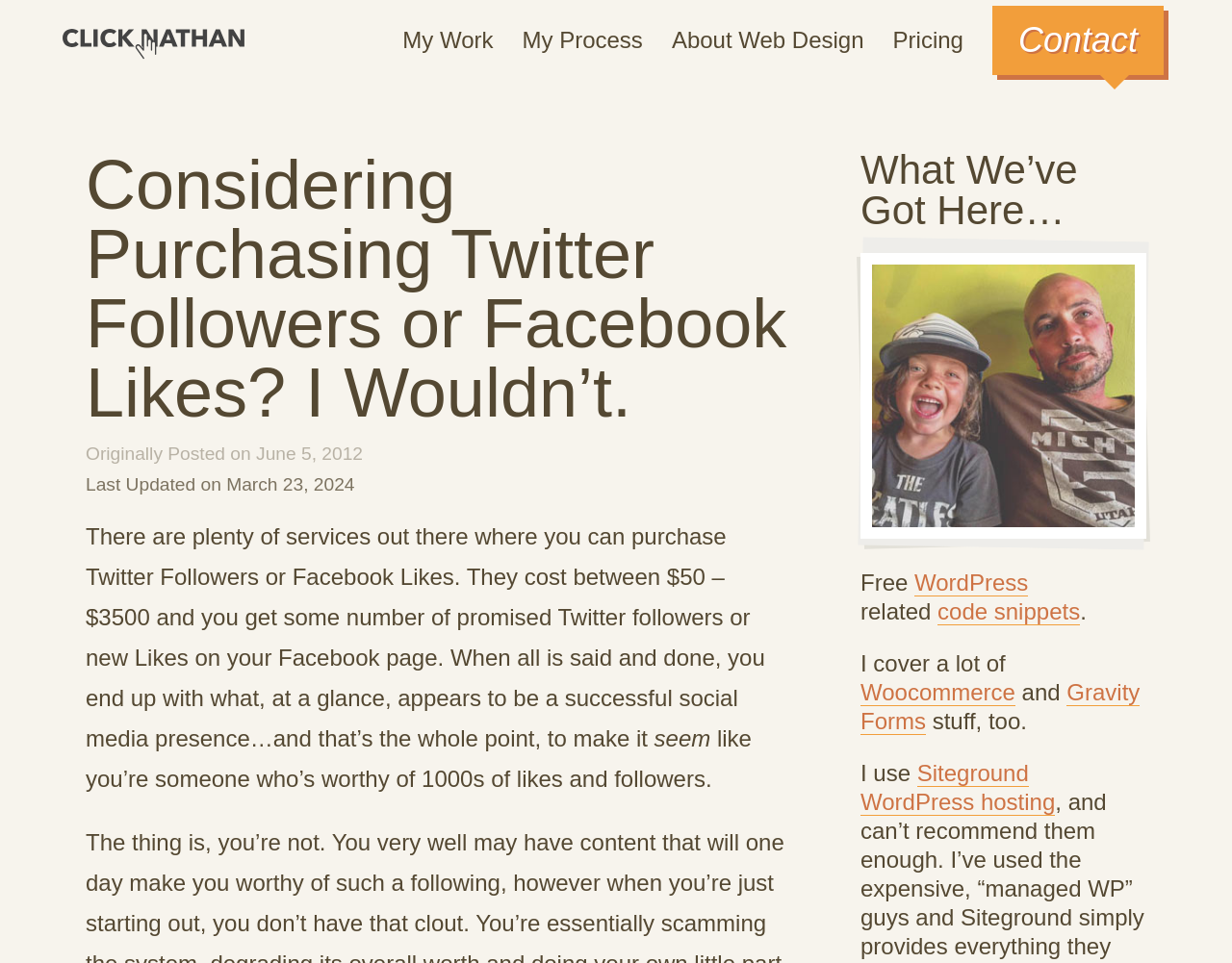What is the purpose of buying Twitter Followers or Facebook Likes?
Provide a well-explained and detailed answer to the question.

I found this answer by reading the text 'to make it seem like you’re someone who’s worthy of 1000s of likes and followers.' which implies that the purpose of buying Twitter Followers or Facebook Likes is to appear worthy.